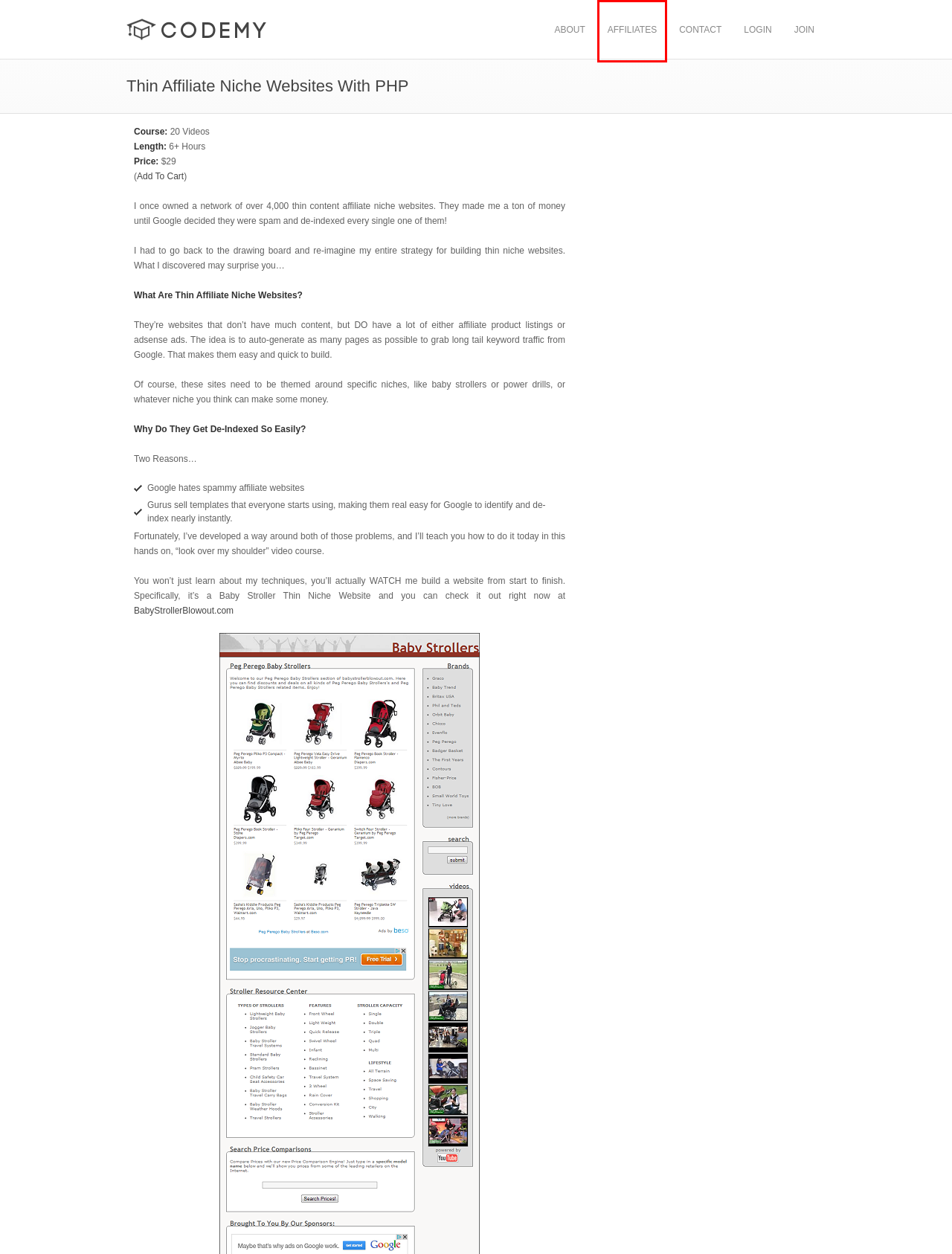A screenshot of a webpage is given, marked with a red bounding box around a UI element. Please select the most appropriate webpage description that fits the new page after clicking the highlighted element. Here are the candidates:
A. Affiliate Program | Codemy.com
B. Sign in to view your content » Powered by ThriveCart
C. Thin Affiliate Niche Websites With PHP » Powered by ThriveCart
D. Learn To Code The Fast And Easy Way | Codemy.com
E. Peg Perego baby strollers | babystrollerblowout.com
F. About Us | Codemy.com
G. Contact Us | Codemy.com
H. Pick Your Membership Level... | Codemy.com

A